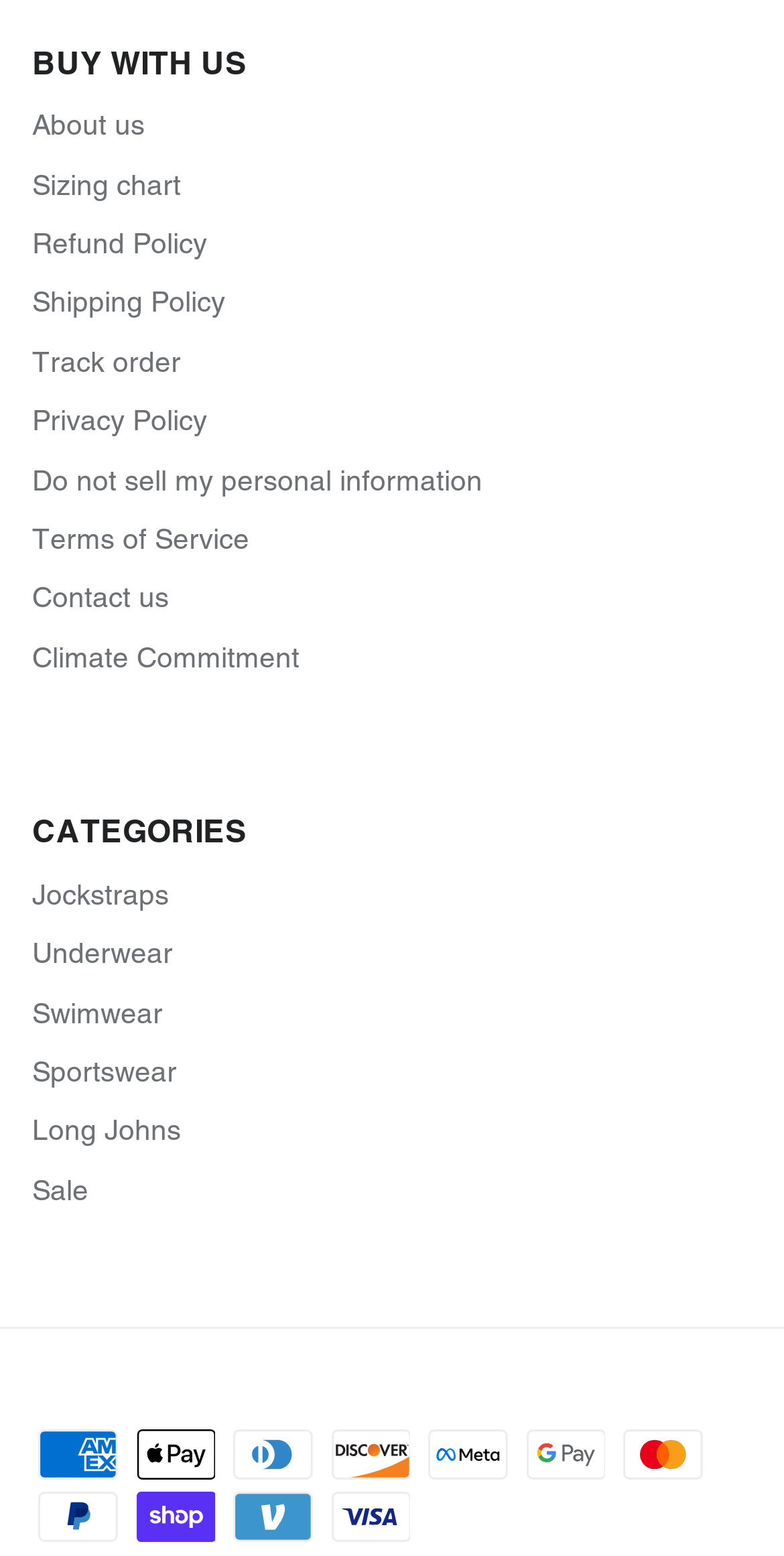Please identify the bounding box coordinates of the element I need to click to follow this instruction: "View Sizing chart".

[0.041, 0.108, 0.231, 0.129]